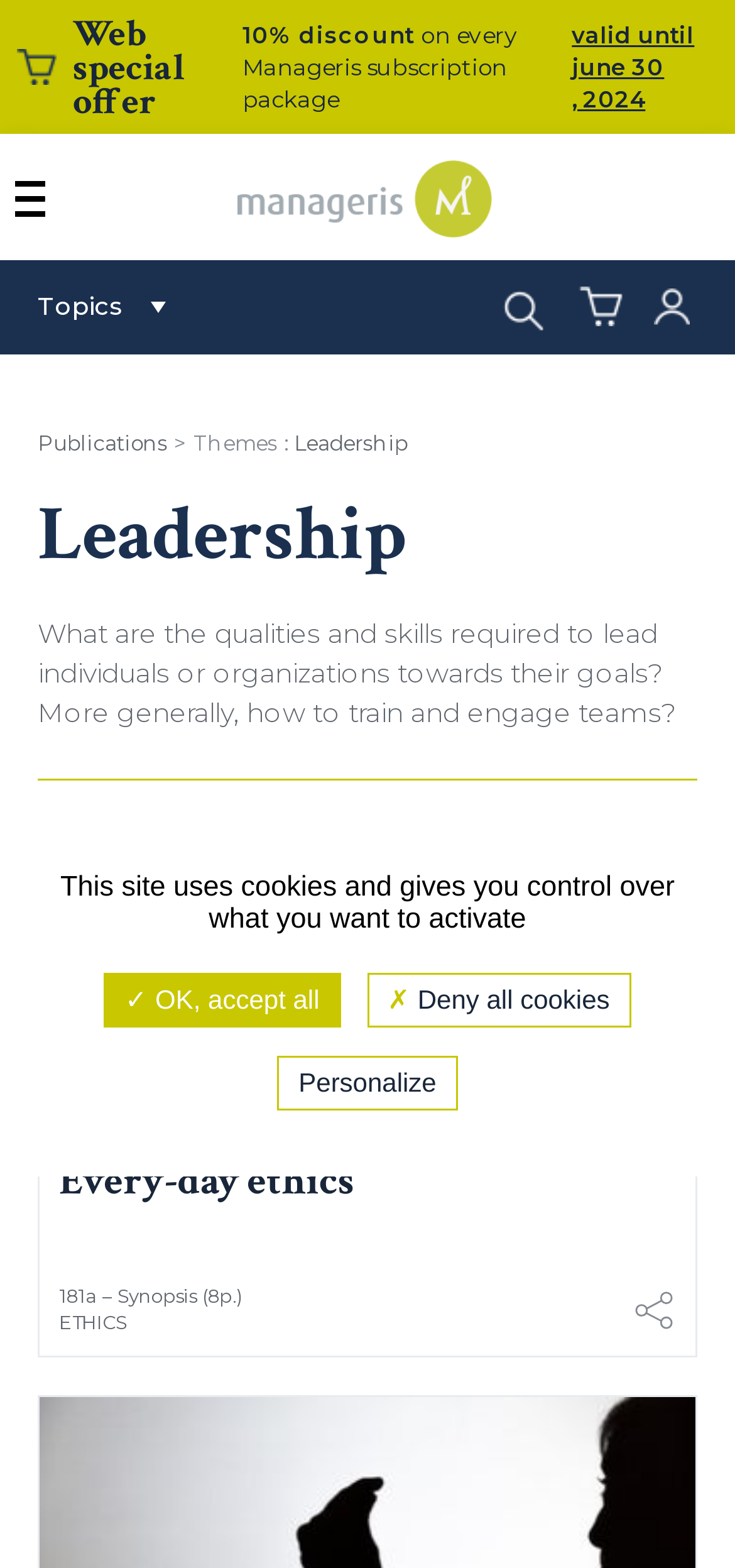What is the title of the first article?
Using the image, provide a detailed and thorough answer to the question.

I found the answer by looking at the figure with the image 'Every-day ethics' which is located below the description 'What are the qualities and skills required to lead individuals or organizations towards their goals? More generally, how to train and engage teams?'.